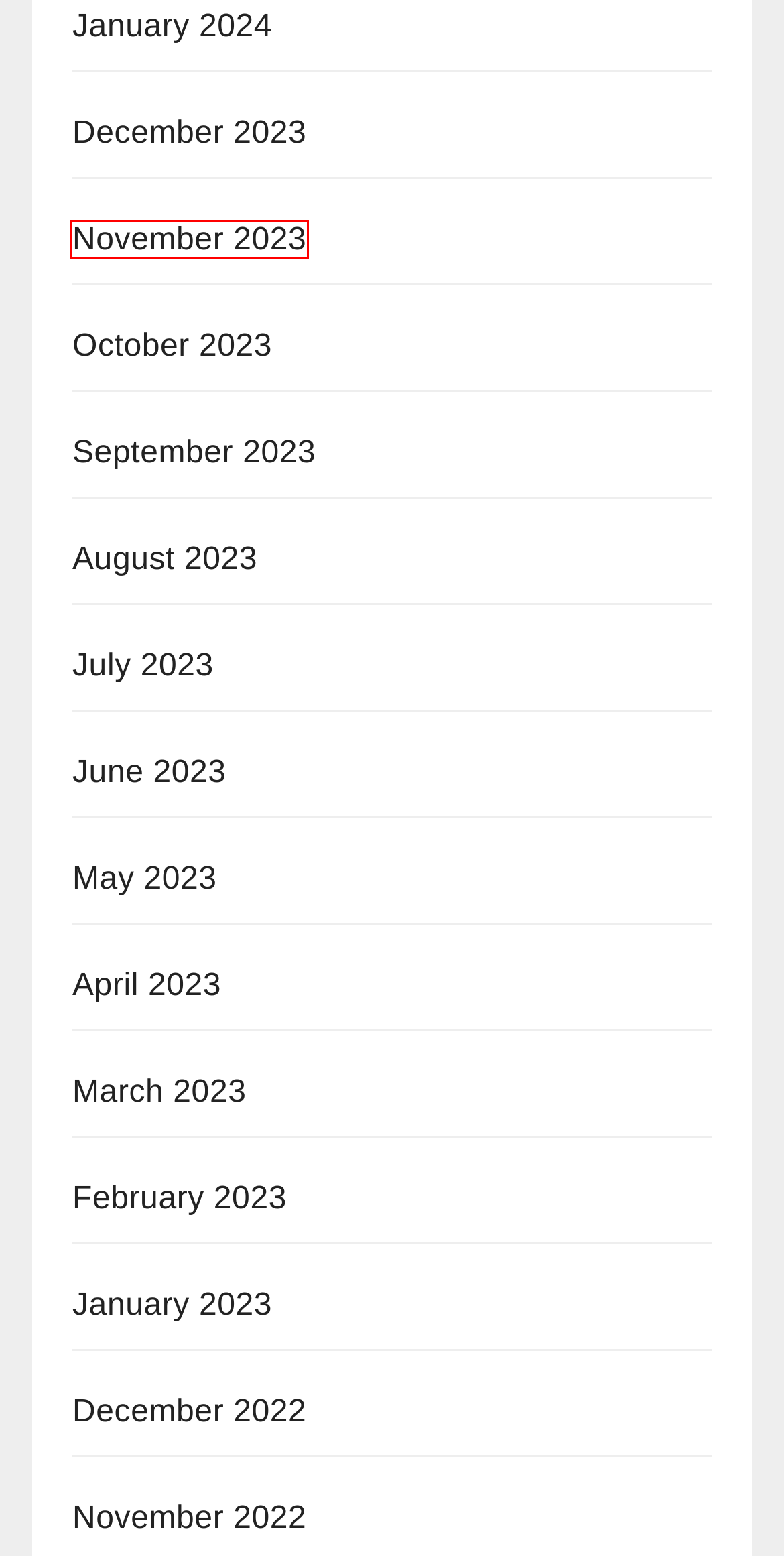Given a screenshot of a webpage with a red bounding box, please pick the webpage description that best fits the new webpage after clicking the element inside the bounding box. Here are the candidates:
A. November 2023 -
B. April 2023 -
C. February 2023 -
D. January 2024 -
E. March 2023 -
F. May 2023 -
G. July 2023 -
H. October 2023 -

A